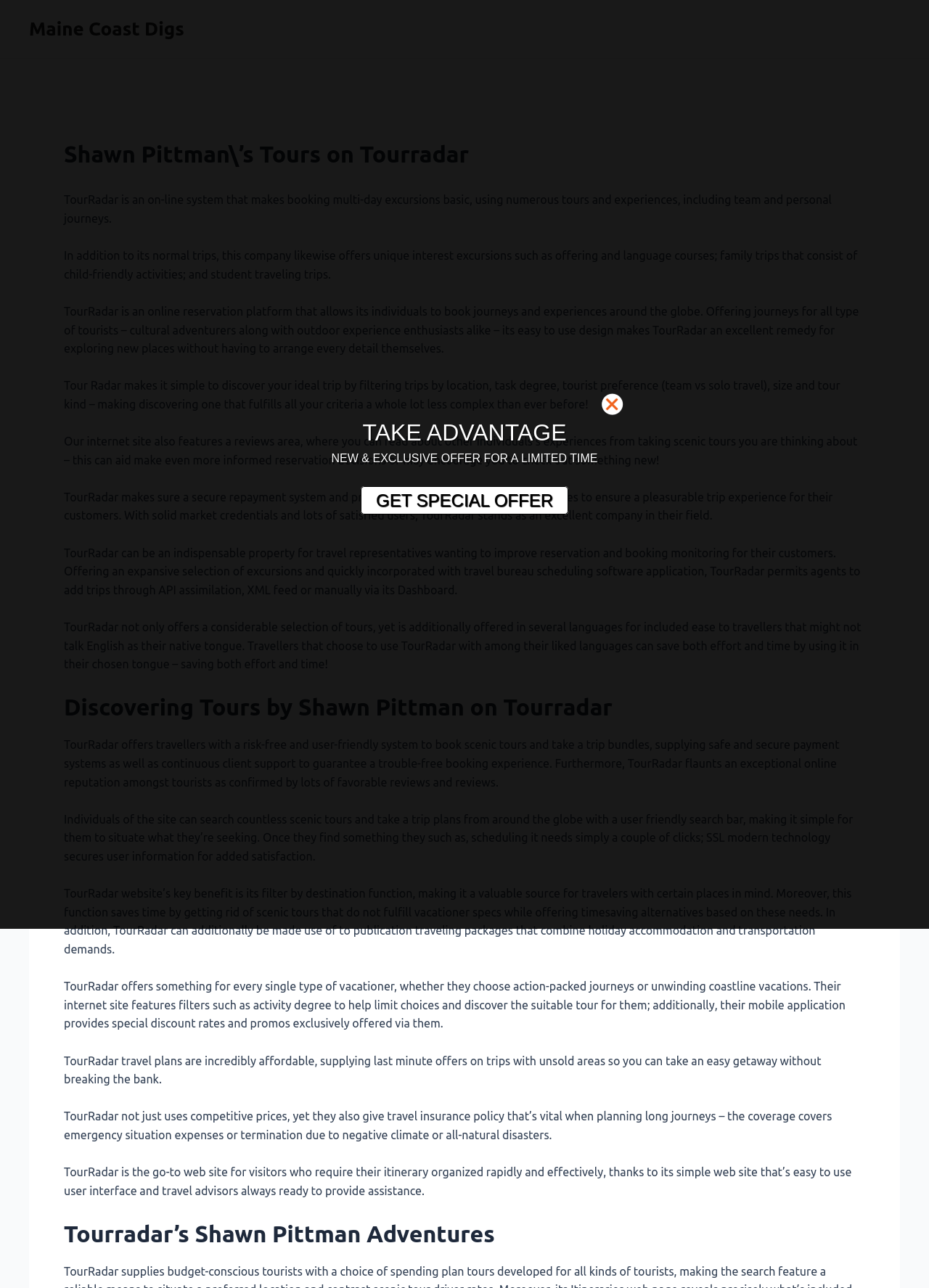Respond to the question with just a single word or phrase: 
What type of trips does TourRadar offer?

Multi-day excursions